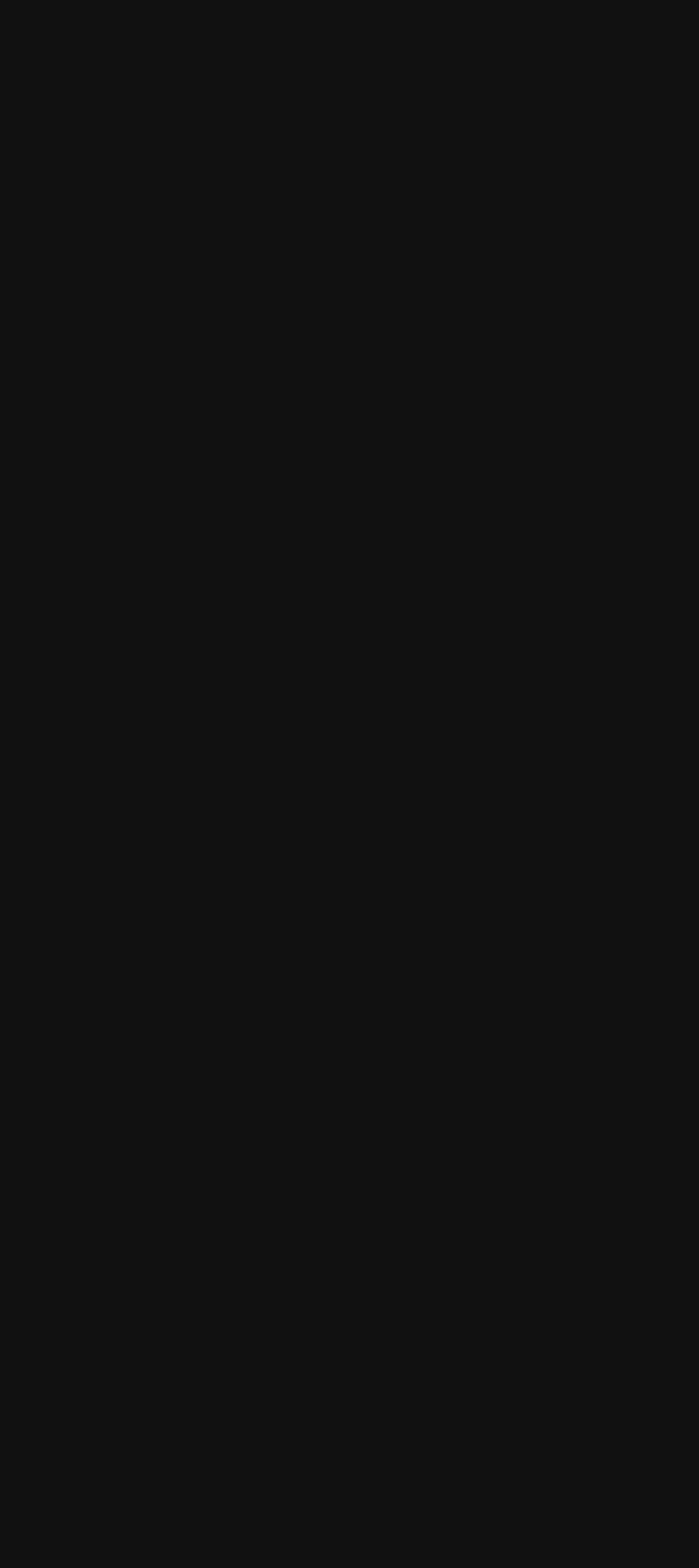Show the bounding box coordinates of the region that should be clicked to follow the instruction: "visit Jackson County Story Map."

[0.07, 0.39, 0.647, 0.416]